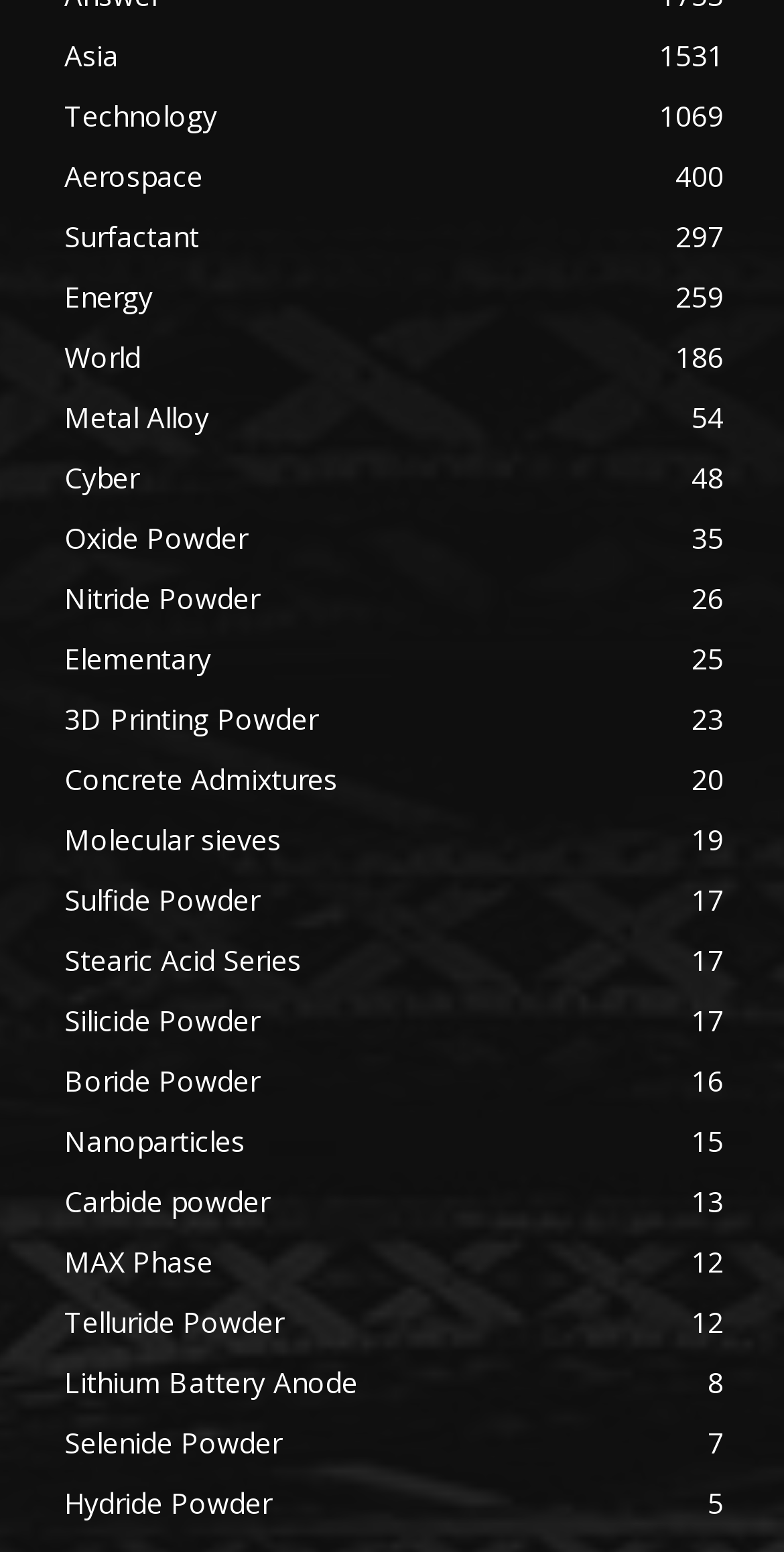Please give a one-word or short phrase response to the following question: 
How many links have 'Powder' in their category?

7